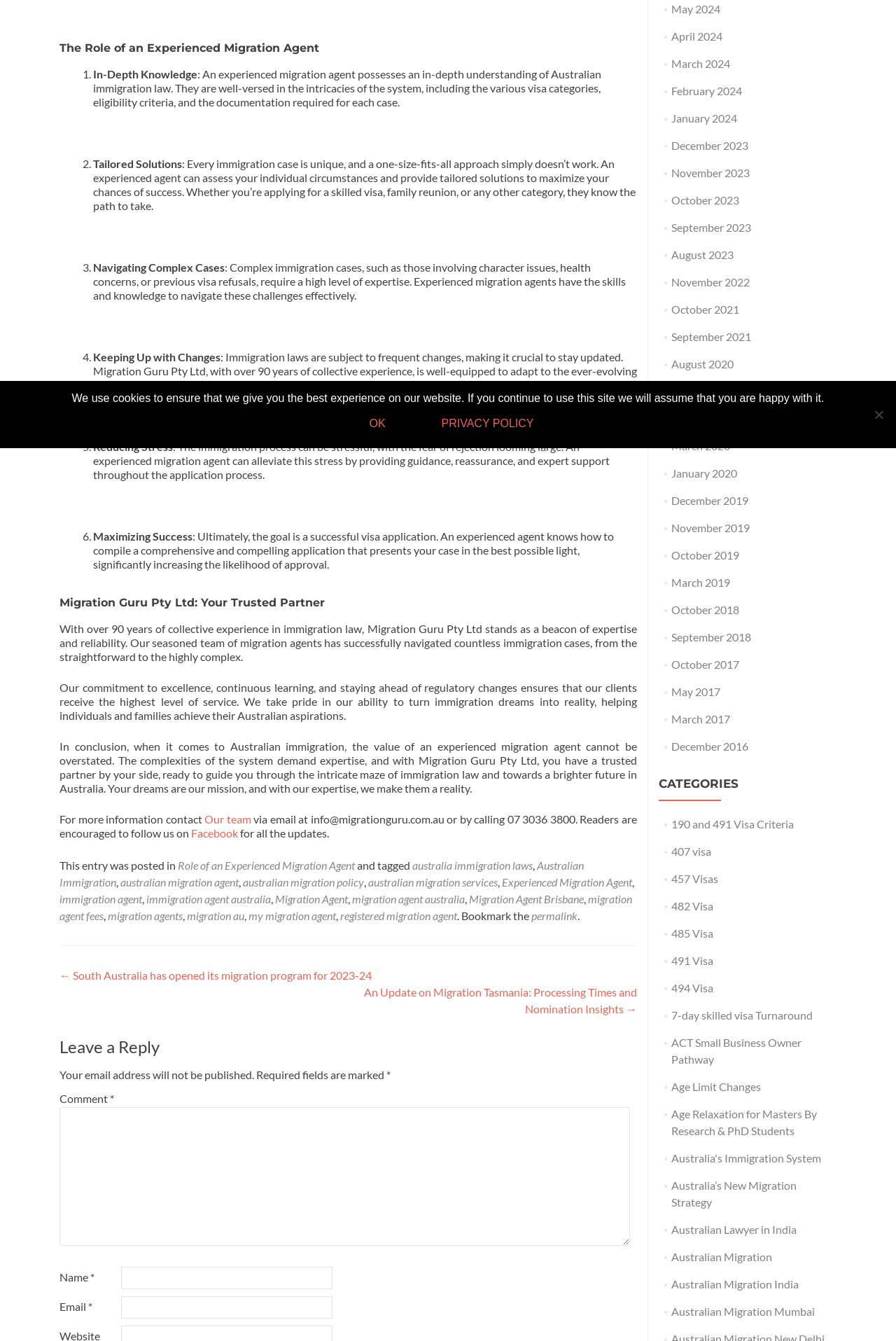Highlight the bounding box of the UI element that corresponds to this description: "parent_node: Email * aria-describedby="email-notes" name="email"".

[0.135, 0.967, 0.371, 0.983]